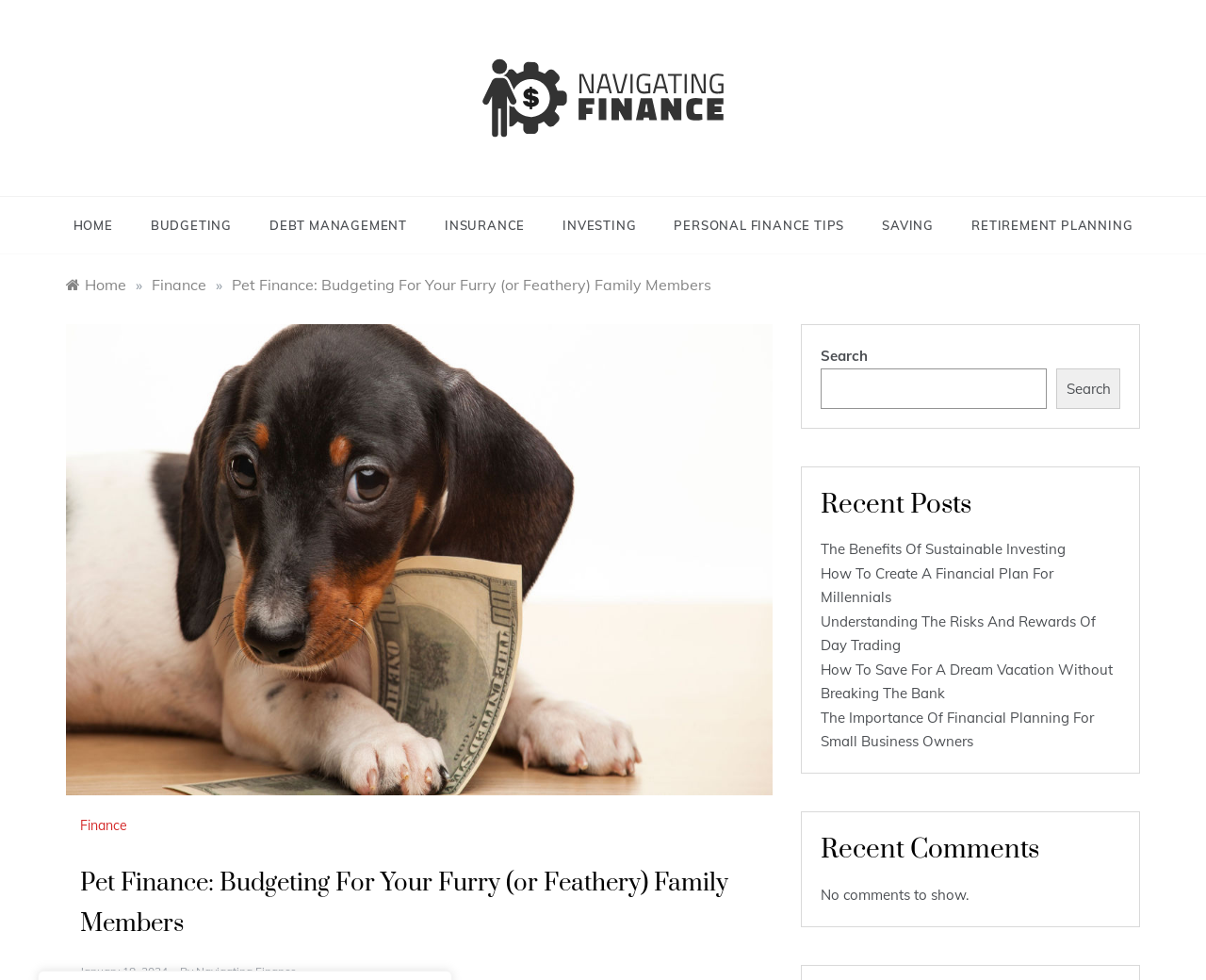How many links are there in the navigation menu?
Please provide a detailed and comprehensive answer to the question.

The navigation menu is located at the top of the webpage and contains links to different sections of the website. By counting the links, we can see that there are 8 links in total.